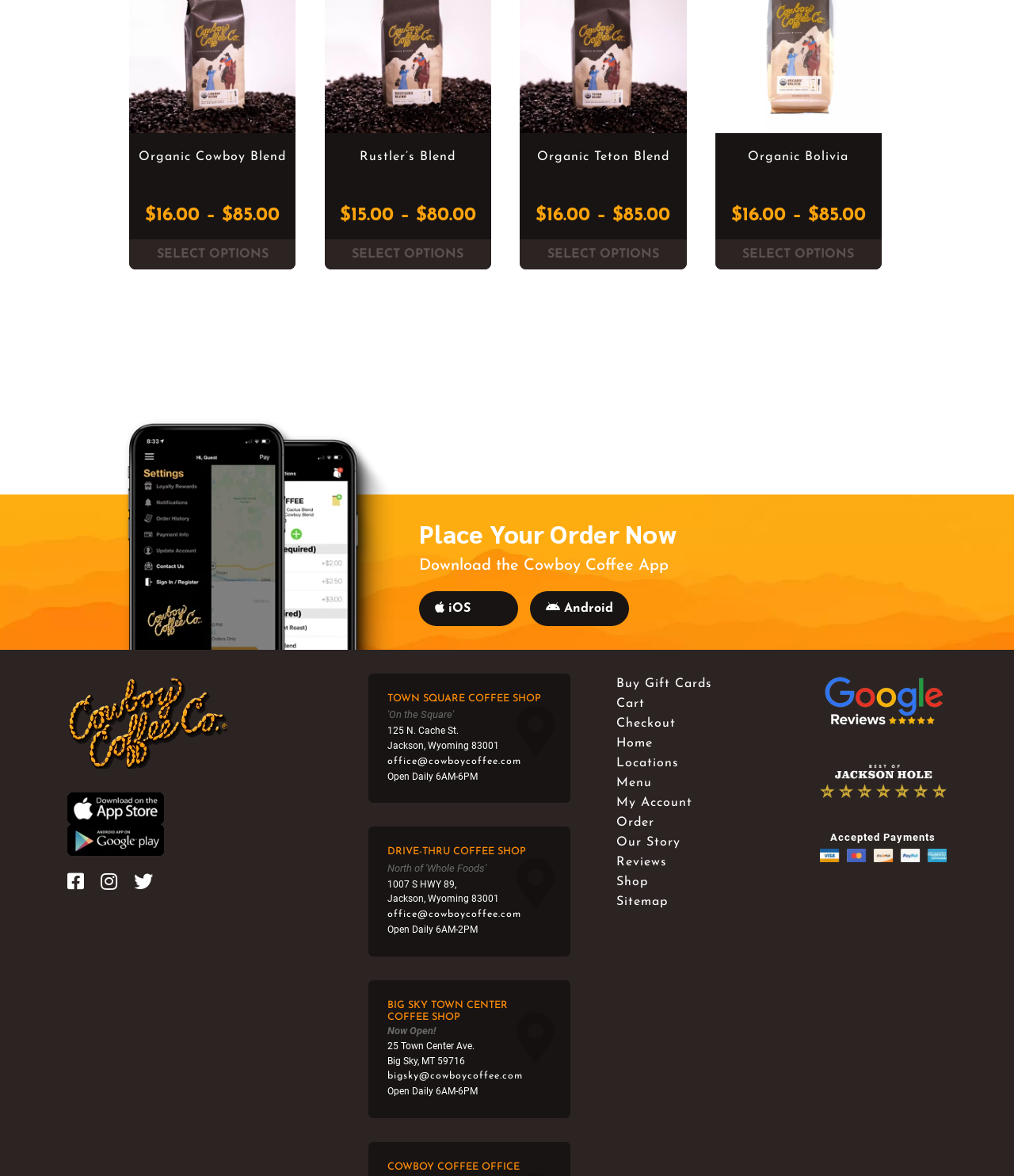Determine the coordinates of the bounding box that should be clicked to complete the instruction: "Buy Gift Cards". The coordinates should be represented by four float numbers between 0 and 1: [left, top, right, bottom].

[0.608, 0.576, 0.702, 0.587]